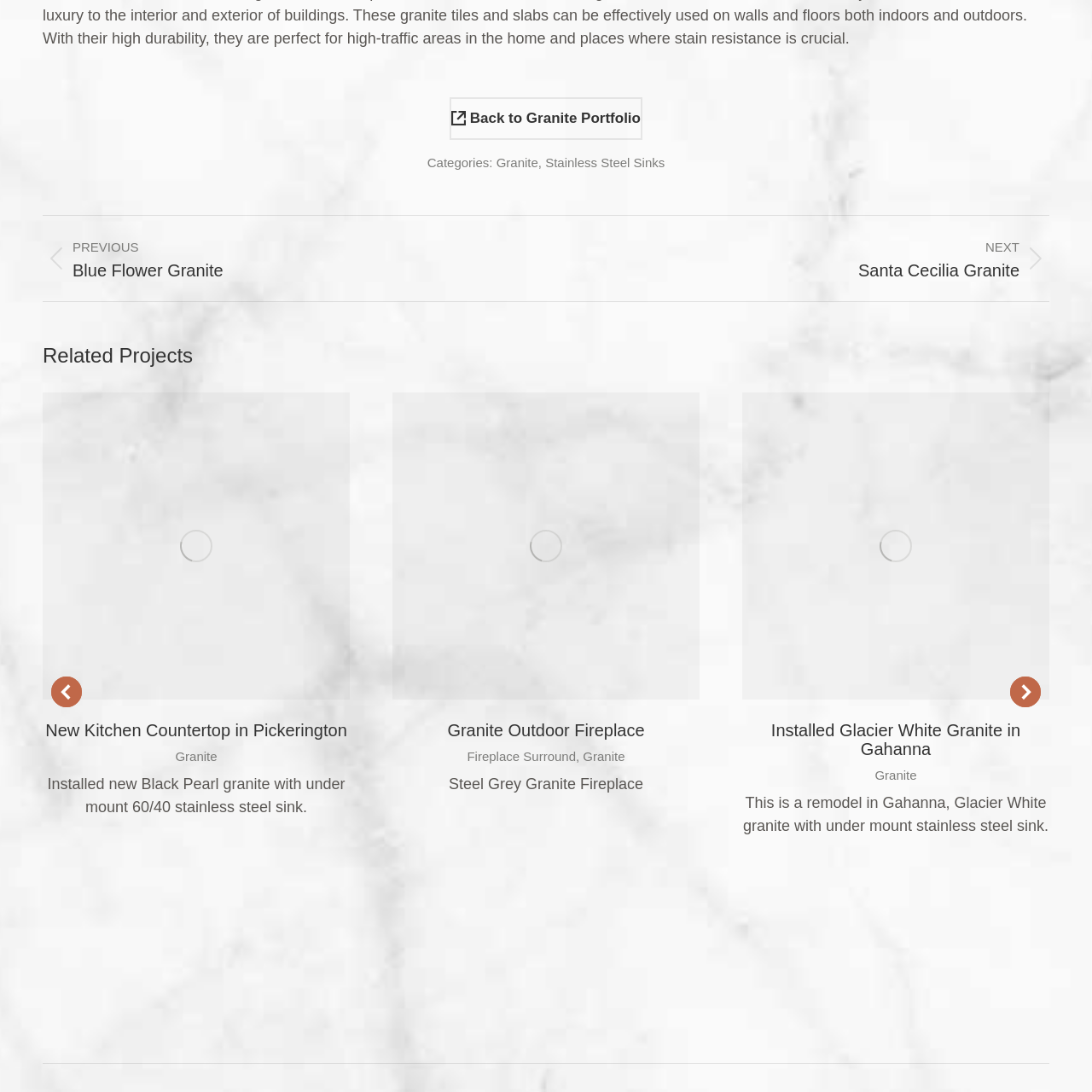Study the part of the image enclosed in the turquoise frame and answer the following question with detailed information derived from the image: 
What is the style of the sink in the kitchen?

The caption describes the sink as a stylish under-mount 60/40 stainless steel sink, which offers both functionality and elegance, complementing the granite countertops.